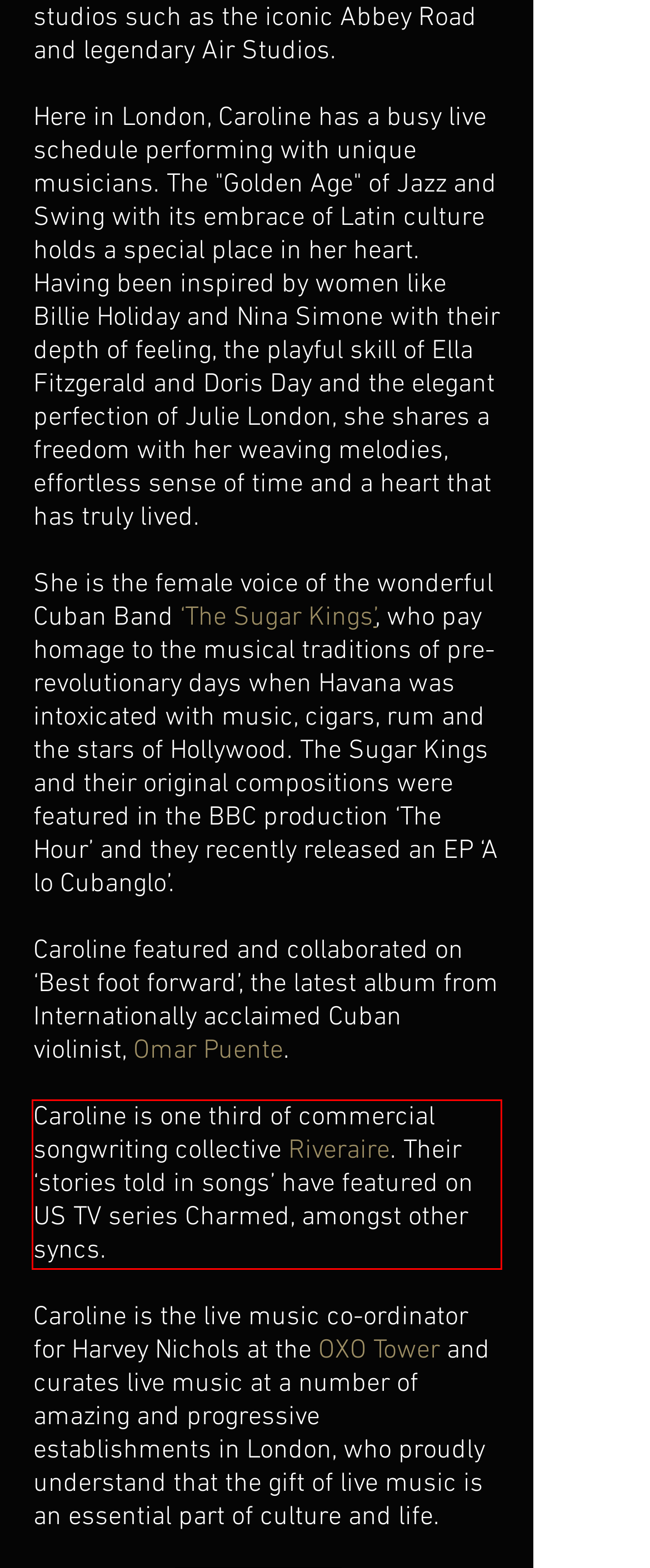You have a screenshot with a red rectangle around a UI element. Recognize and extract the text within this red bounding box using OCR.

Caroline is one third of commercial songwriting collective Riveraire. Their ‘stories told in songs’ have featured on US TV series Charmed, amongst other syncs.